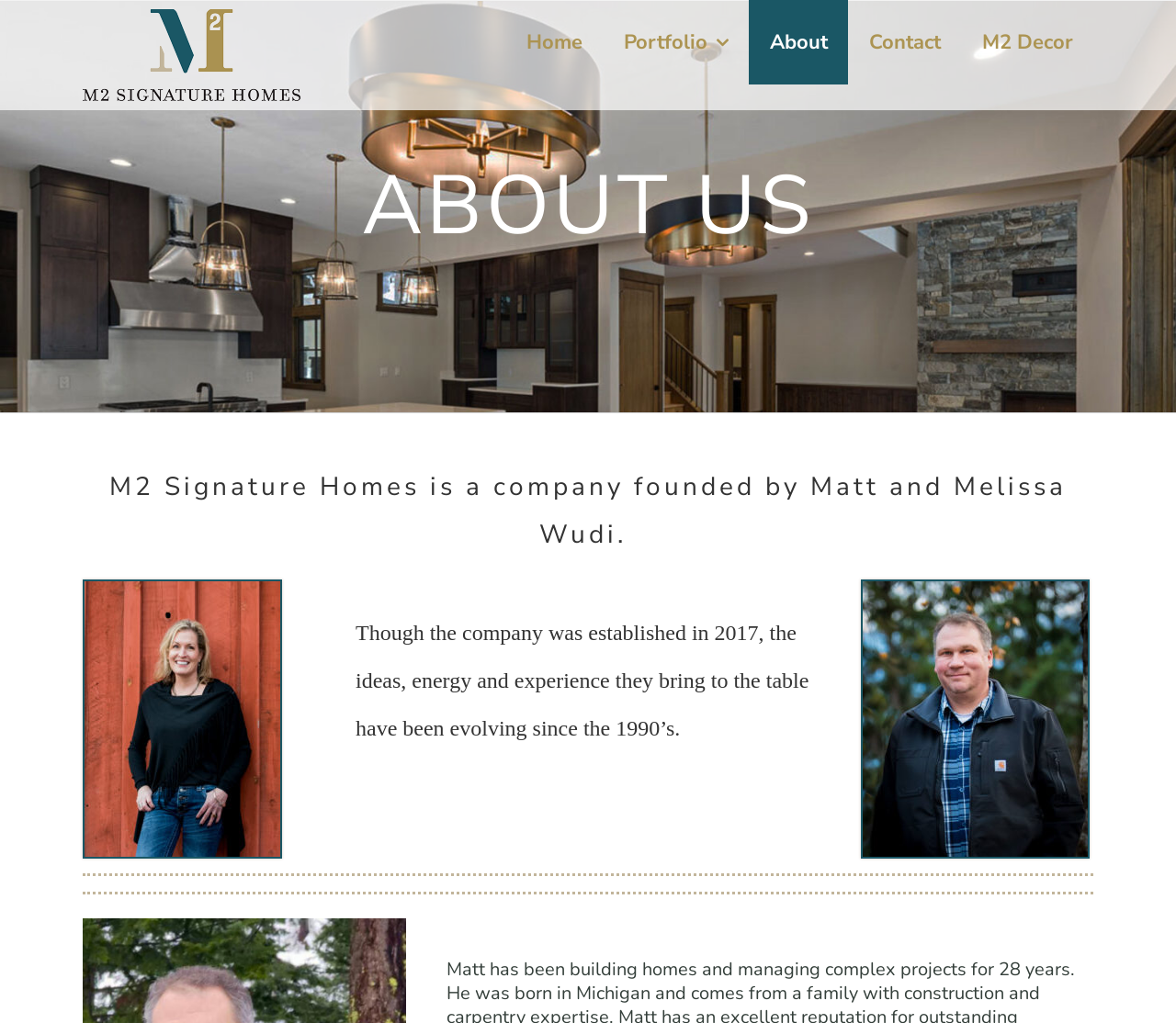Who founded the company?
Using the image as a reference, give an elaborate response to the question.

The founders of the company are mentioned in the heading 'M2 Signature Homes is a company founded by Matt and Melissa Wudi.' which is located in the page title bar region of the webpage.